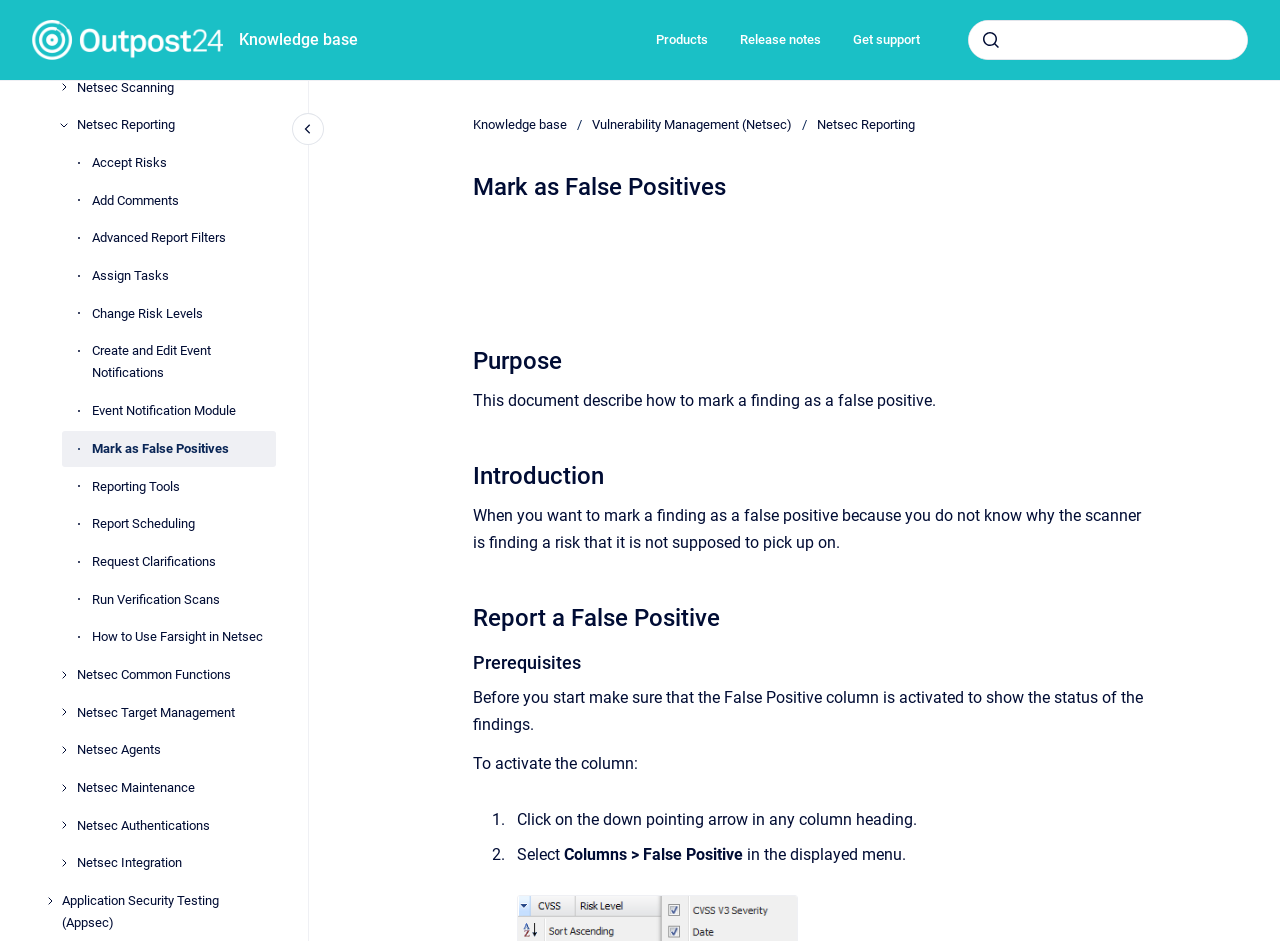Provide a thorough and detailed response to the question by examining the image: 
What is the purpose of this document?

The purpose of this document is to describe how to mark a finding as a false positive, which is indicated by the heading 'Mark as False Positives' and the introductory text 'This document describe how to mark a finding as a false positive.'